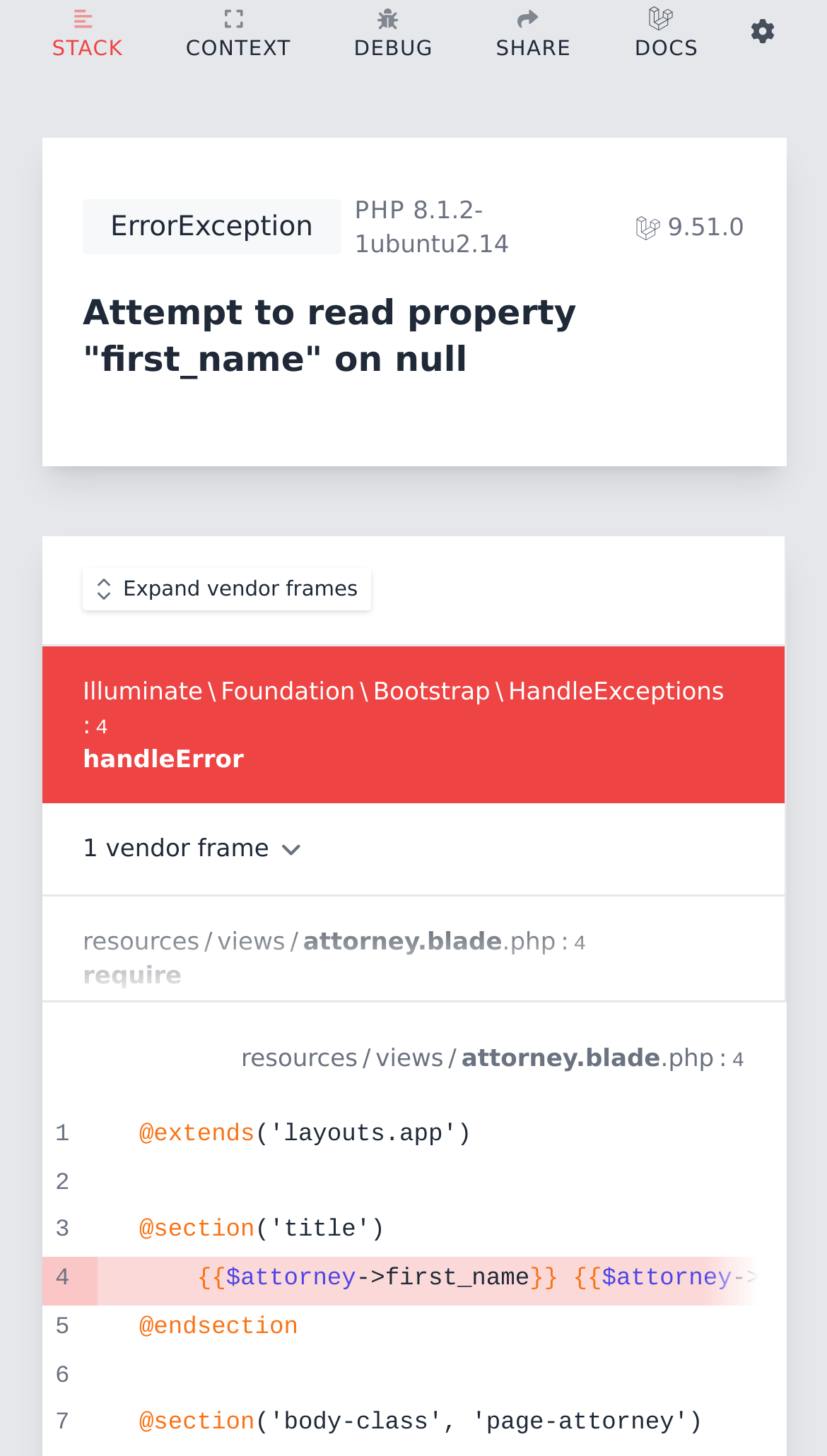Please provide a brief answer to the question using only one word or phrase: 
What is the name of the foundation?

Illuminate Foundation